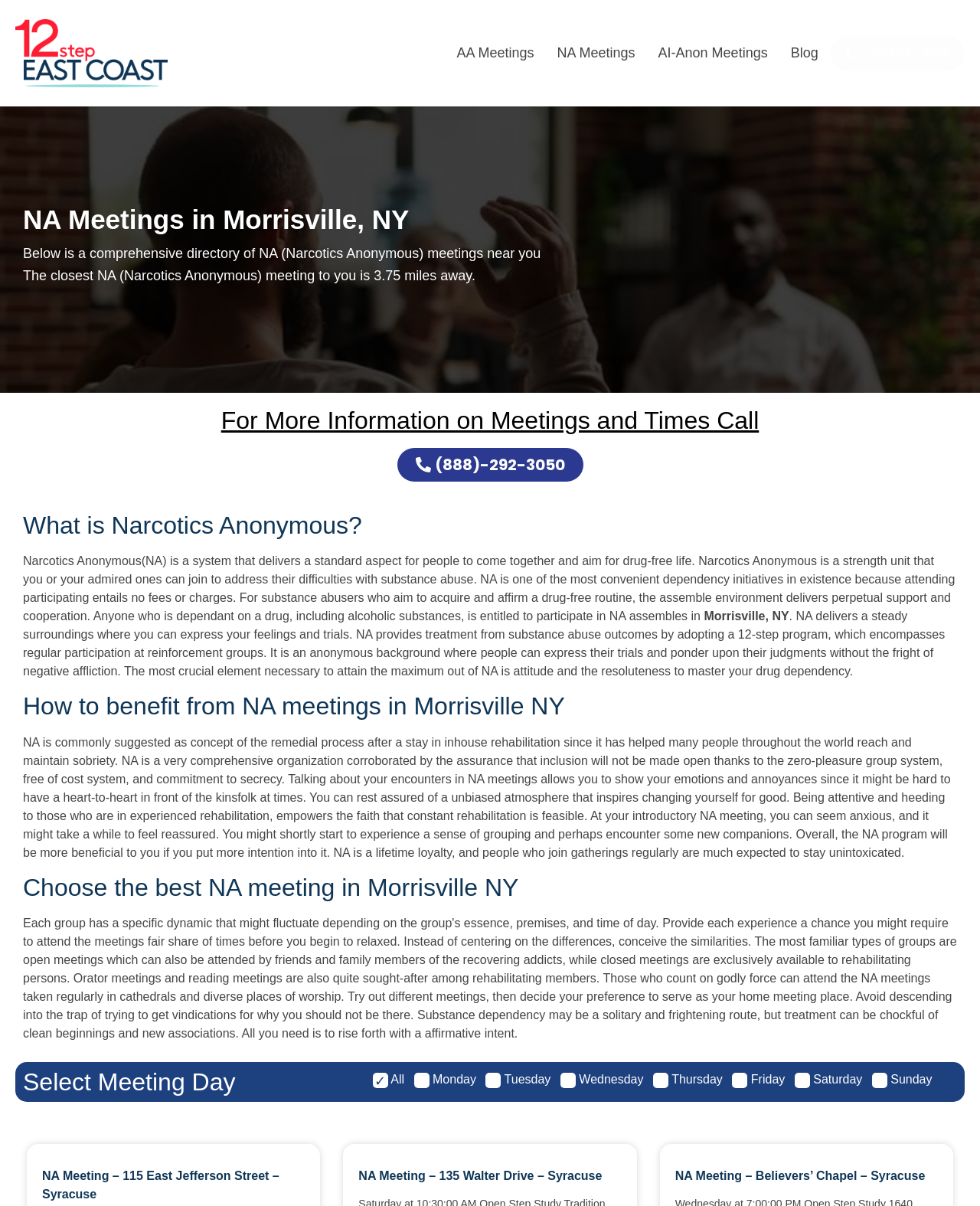Look at the image and answer the question in detail:
What is the 12-step program mentioned on this page?

According to the webpage, the 12-step program is a part of the NA initiative, which aims to help individuals overcome substance abuse and achieve a drug-free life.